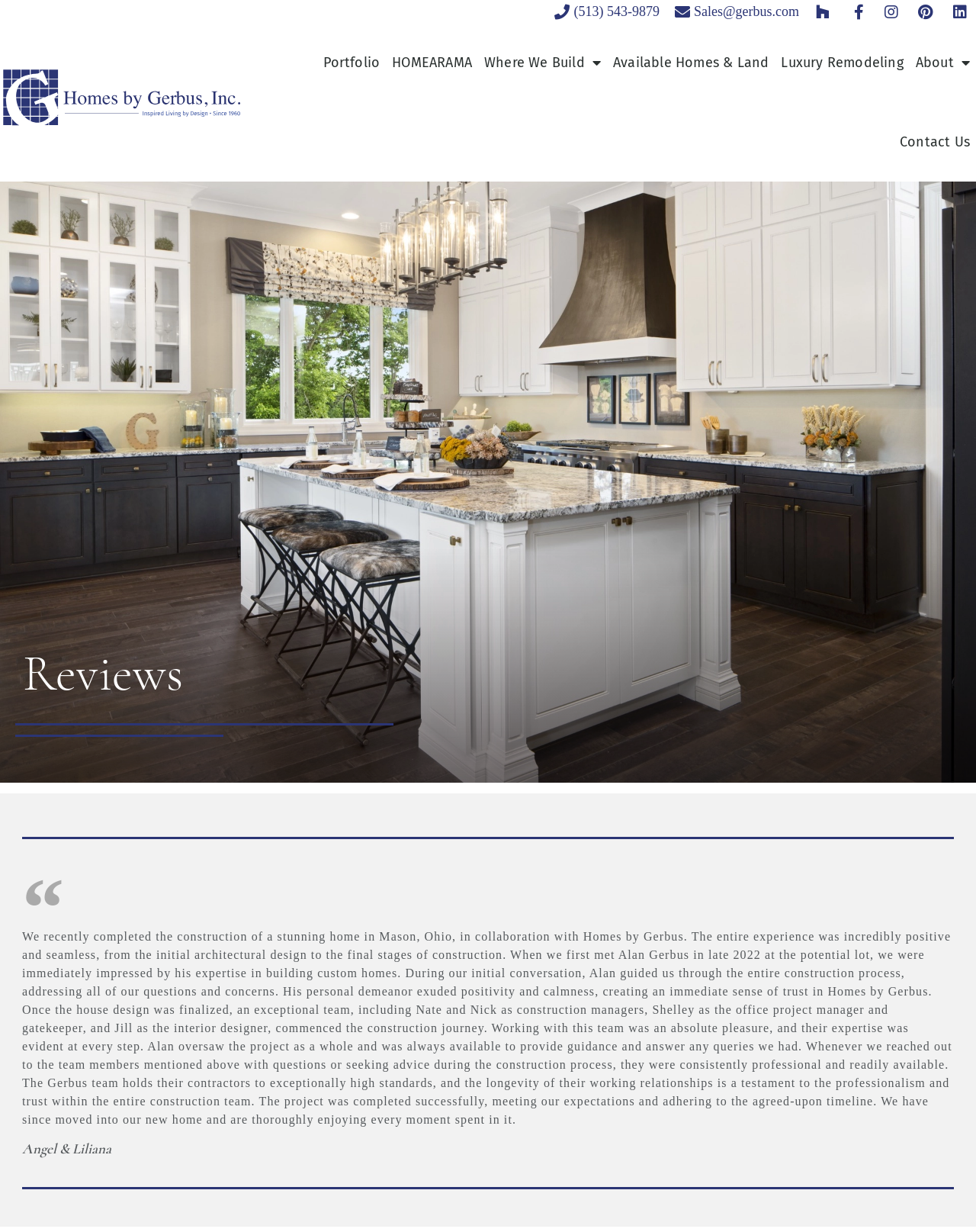Bounding box coordinates are specified in the format (top-left x, top-left y, bottom-right x, bottom-right y). All values are floating point numbers bounded between 0 and 1. Please provide the bounding box coordinate of the region this sentence describes: Portfolio

[0.325, 0.019, 0.395, 0.083]